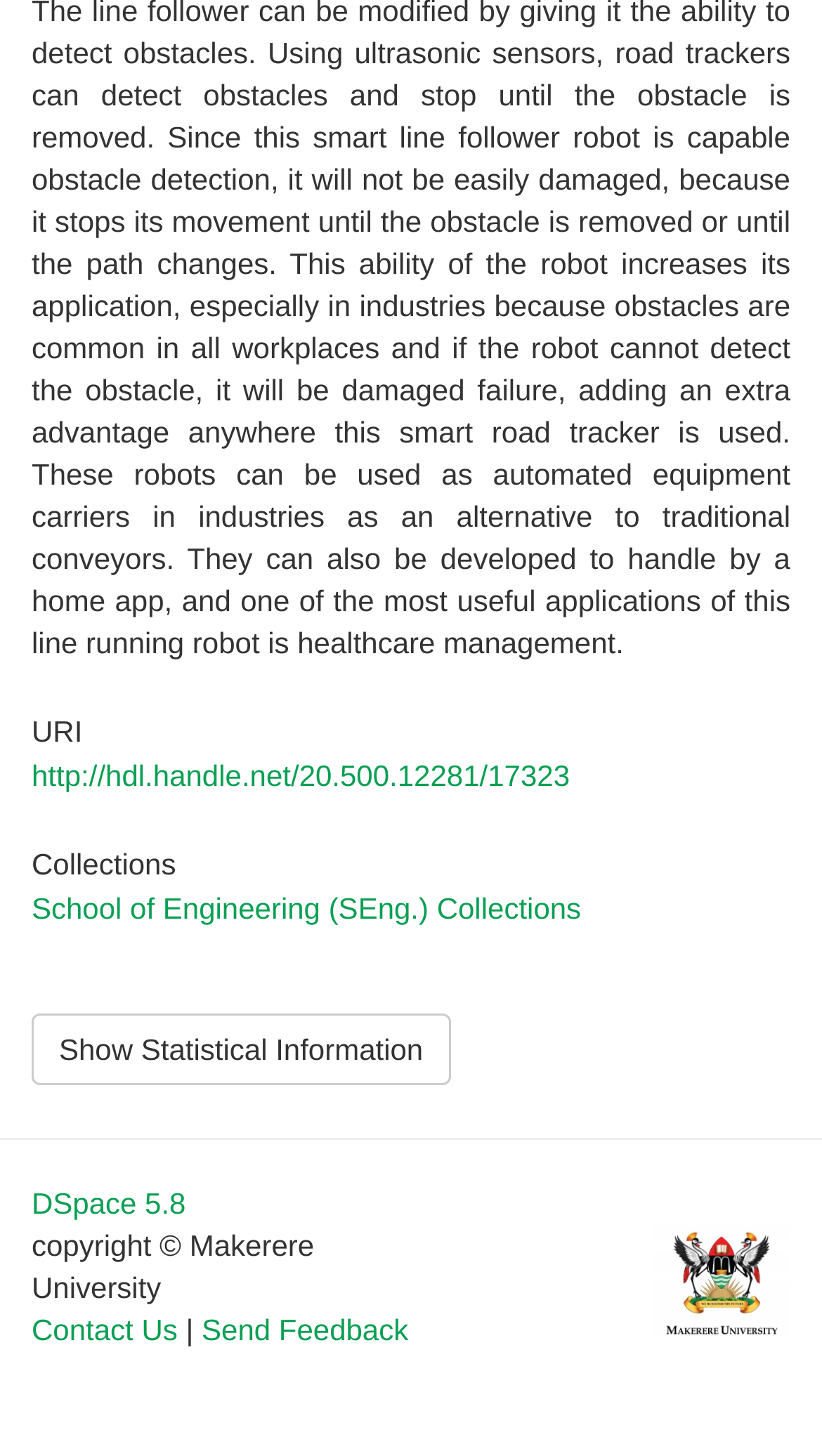Answer with a single word or phrase: 
What is the version of DSpace?

5.8